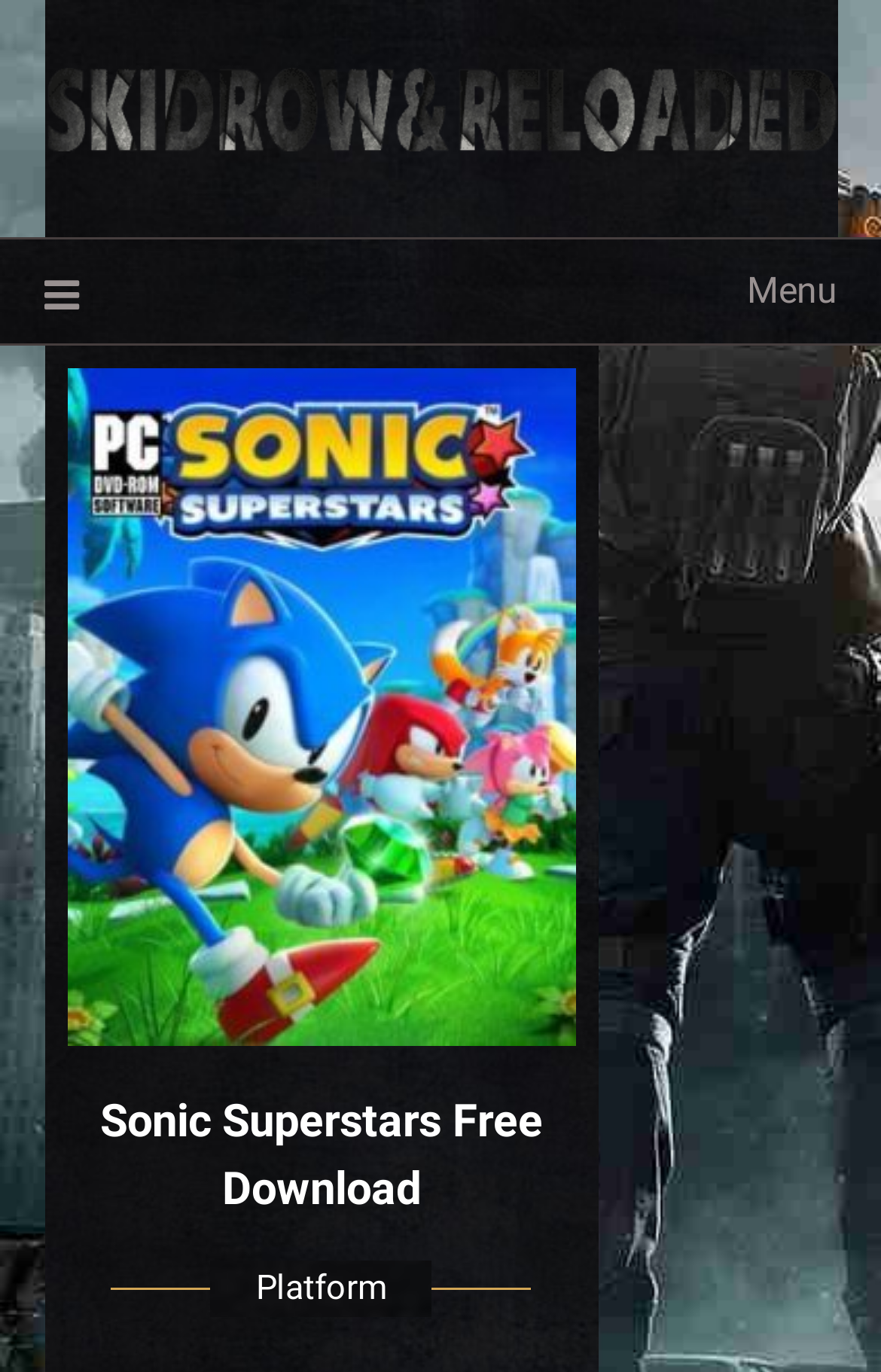Provide a short answer to the following question with just one word or phrase: Is the menu expanded?

No